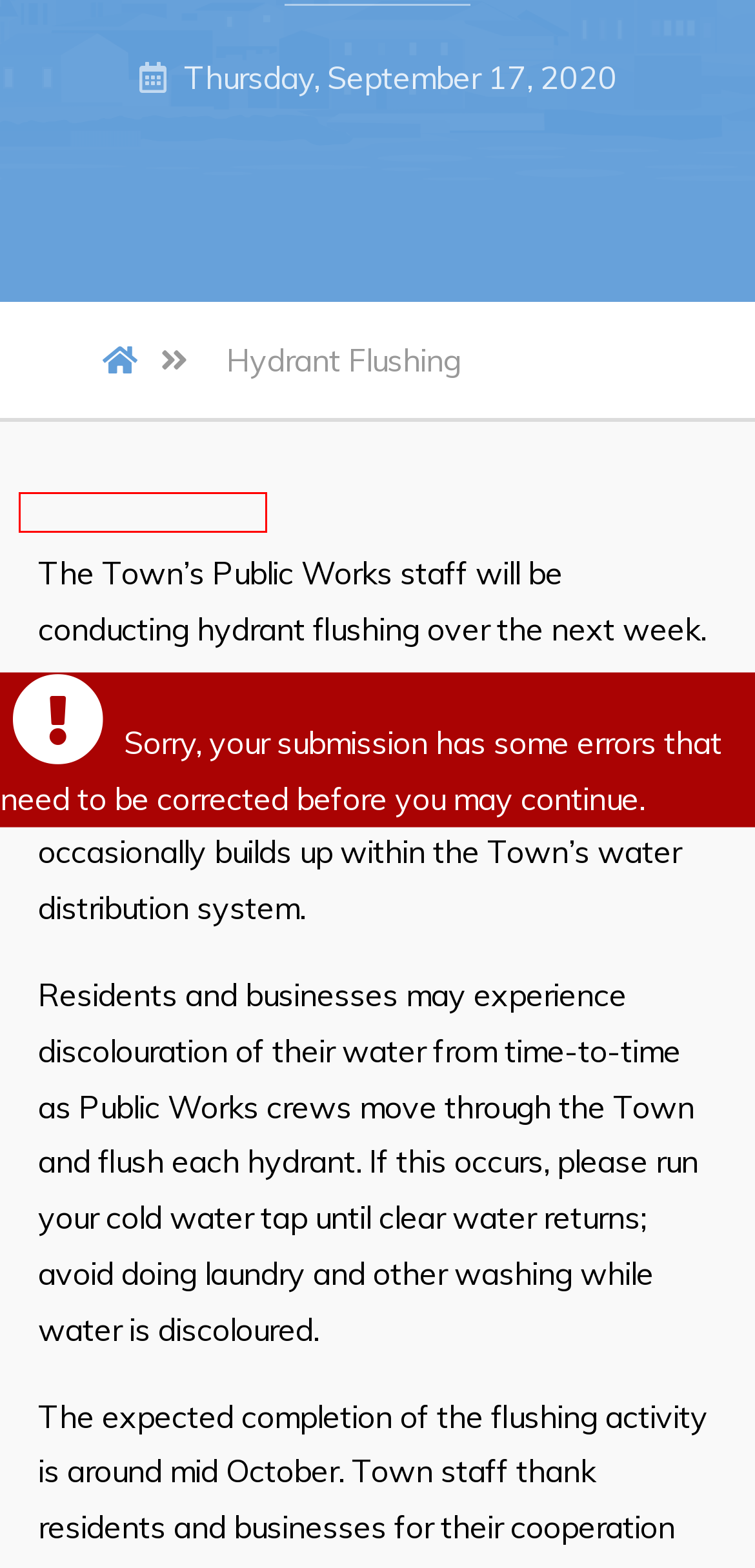You have a screenshot of a webpage with a red bounding box around an element. Choose the best matching webpage description that would appear after clicking the highlighted element. Here are the candidates:
A. Welcome to Pouch Cove! | Pouch Cove
B. Municipal Capital Works | Pouch Cove
C. Business Directory | Pouch Cove
D. Notices & Orders | Pouch Cove
E. Work | Pouch Cove
F. Waste & Snow Clearing | Pouch Cove
G. Request for Quotation Opportunities | Pouch Cove
H. Tourism & History | Pouch Cove

C